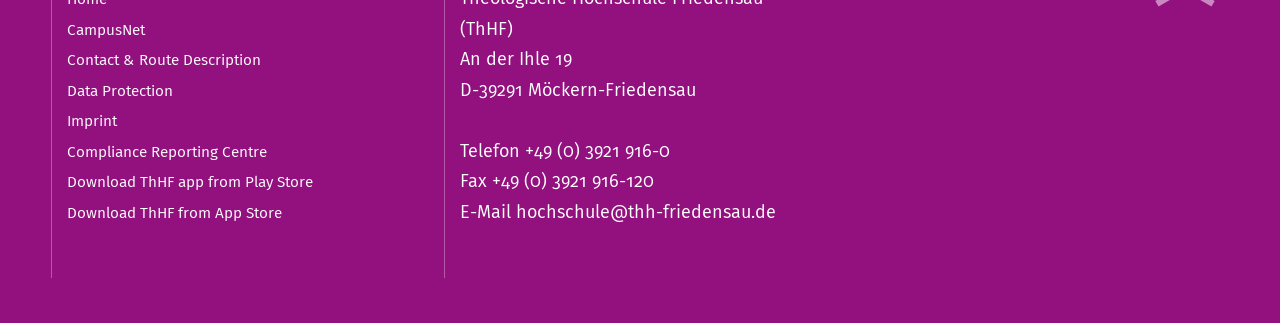Locate the bounding box coordinates of the element you need to click to accomplish the task described by this instruction: "Browse All Commercial Projects".

None